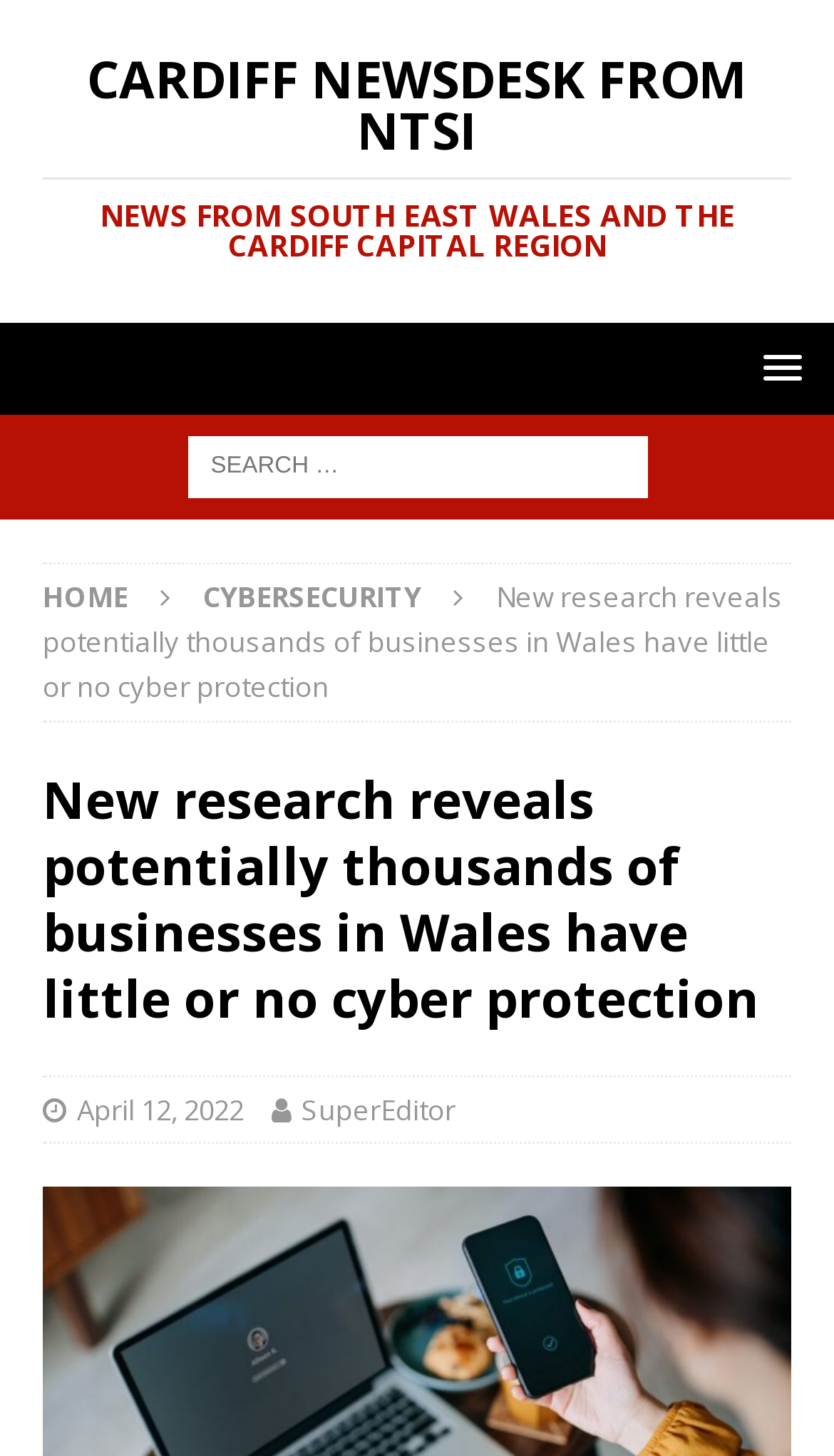Who is the author of the article?
Using the visual information from the image, give a one-word or short-phrase answer.

SuperEditor